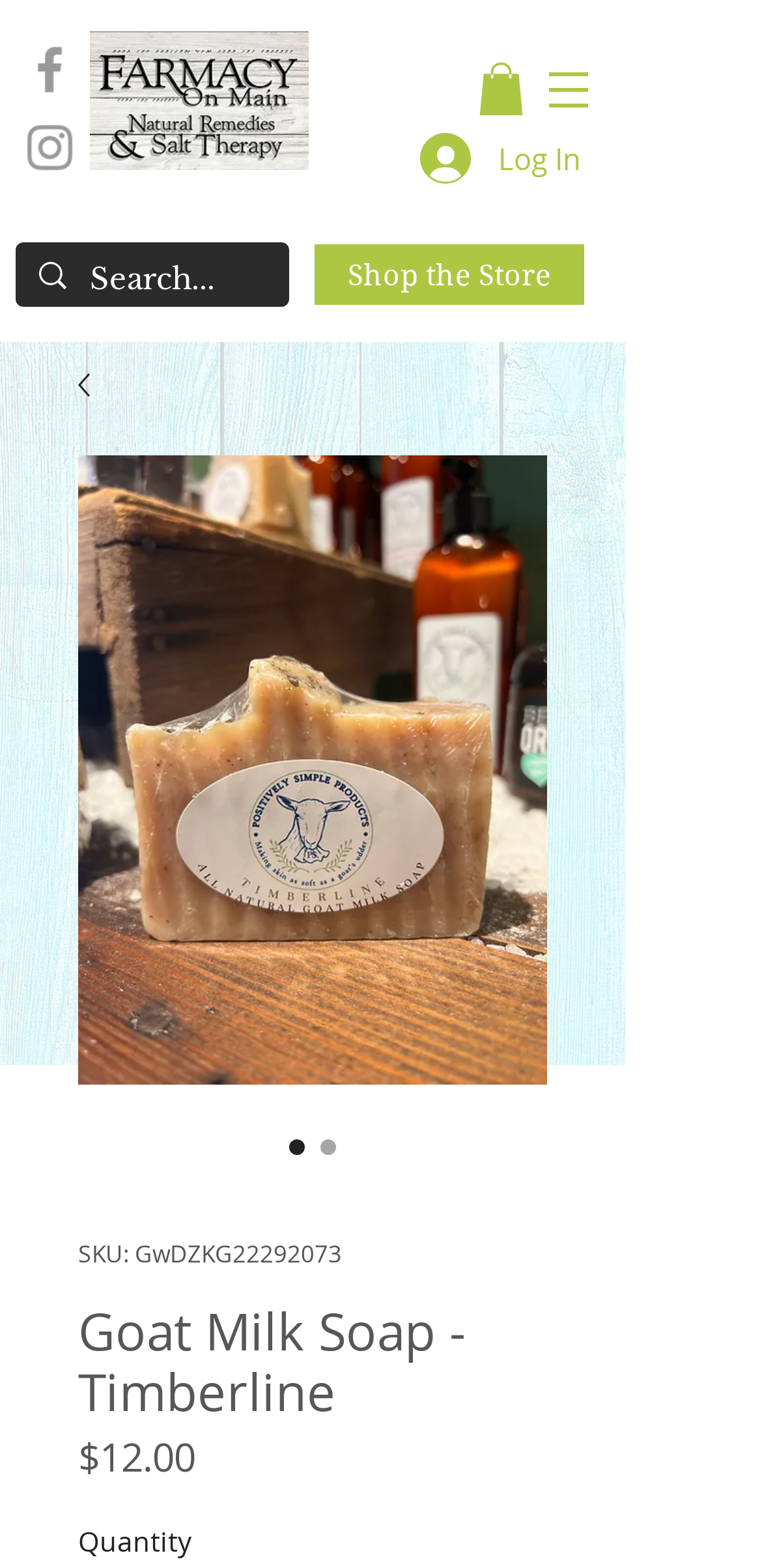Using a single word or phrase, answer the following question: 
What is the brand name of the website?

Farmacy